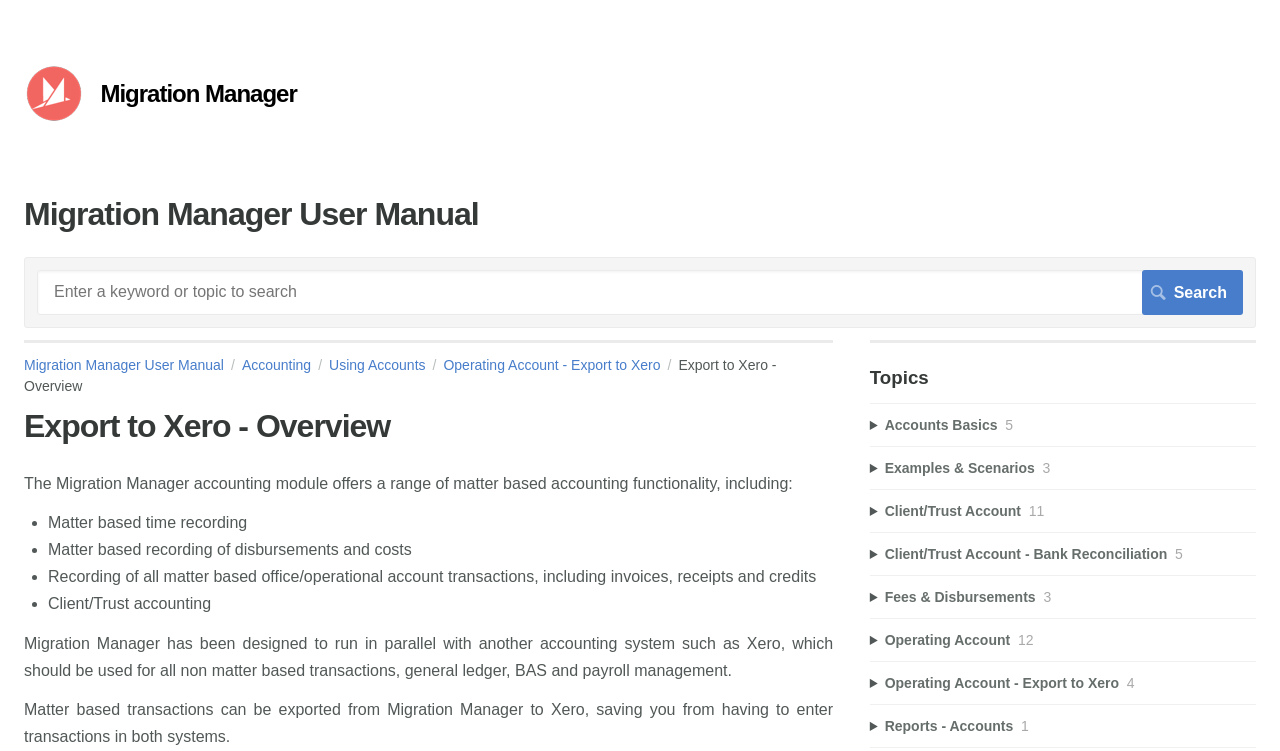Determine the bounding box coordinates of the clickable element necessary to fulfill the instruction: "Click on Accounts Basics". Provide the coordinates as four float numbers within the 0 to 1 range, i.e., [left, top, right, bottom].

[0.68, 0.552, 0.981, 0.58]